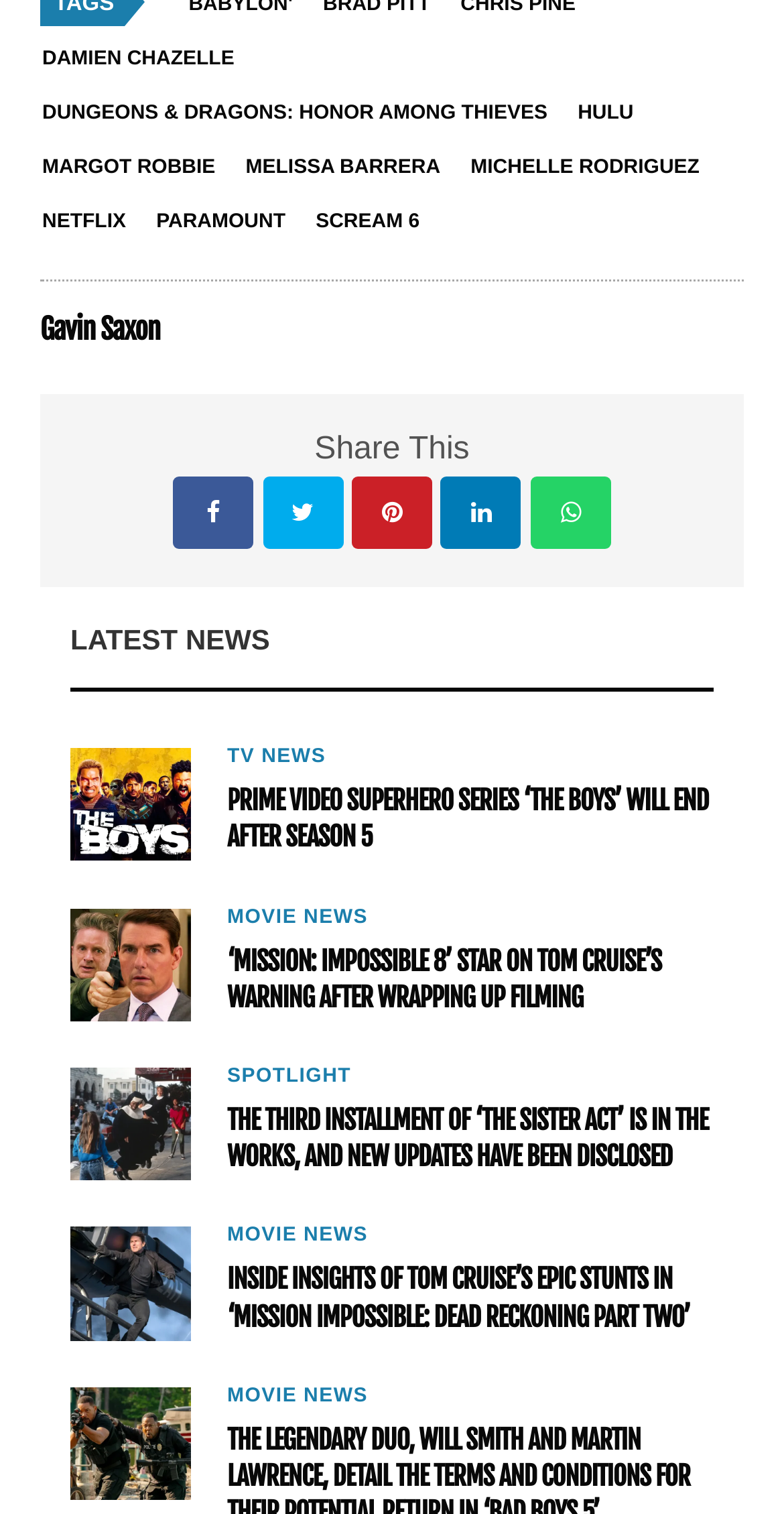Locate the coordinates of the bounding box for the clickable region that fulfills this instruction: "Read the news about Tom Cruise".

[0.09, 0.811, 0.244, 0.885]